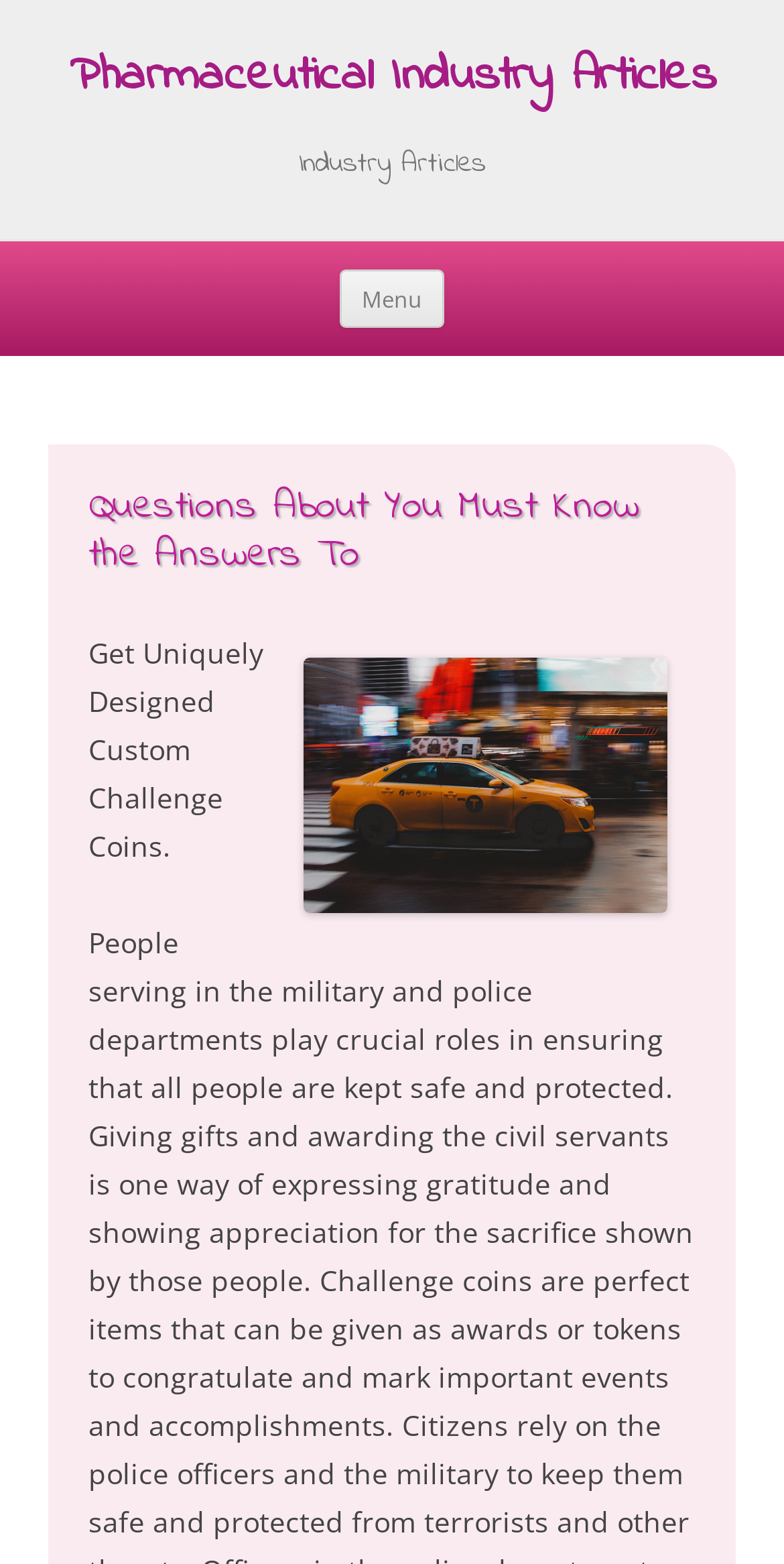What is the text of the first heading?
Provide a one-word or short-phrase answer based on the image.

Pharmaceutical Industry Articles